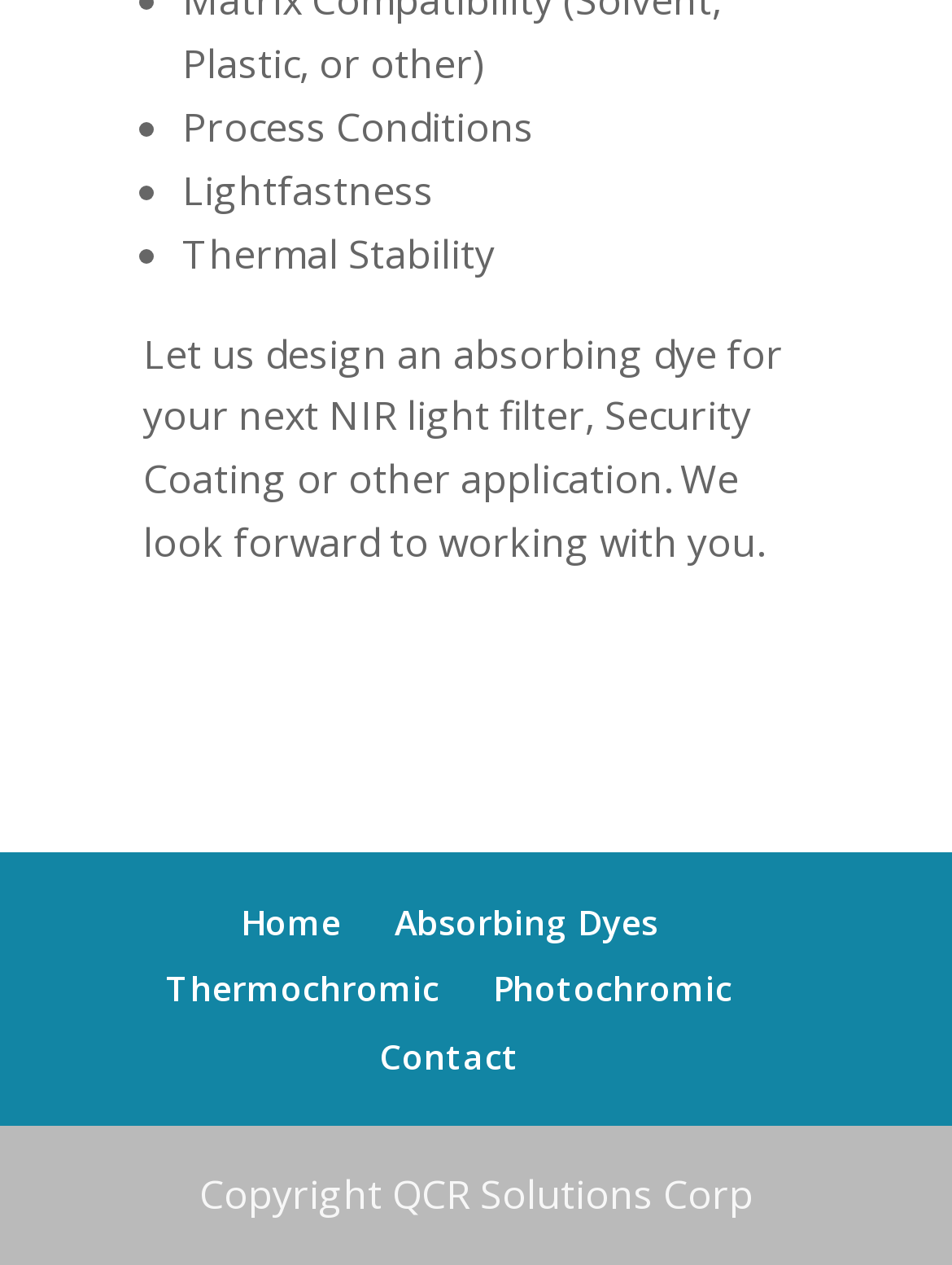What is the purpose of the company?
Please answer the question with as much detail and depth as you can.

The company's purpose is to design absorbing dyes for various applications, as stated in the main text on the webpage, which says 'Let us design an absorbing dye for your next NIR light filter, Security Coating or other application'.